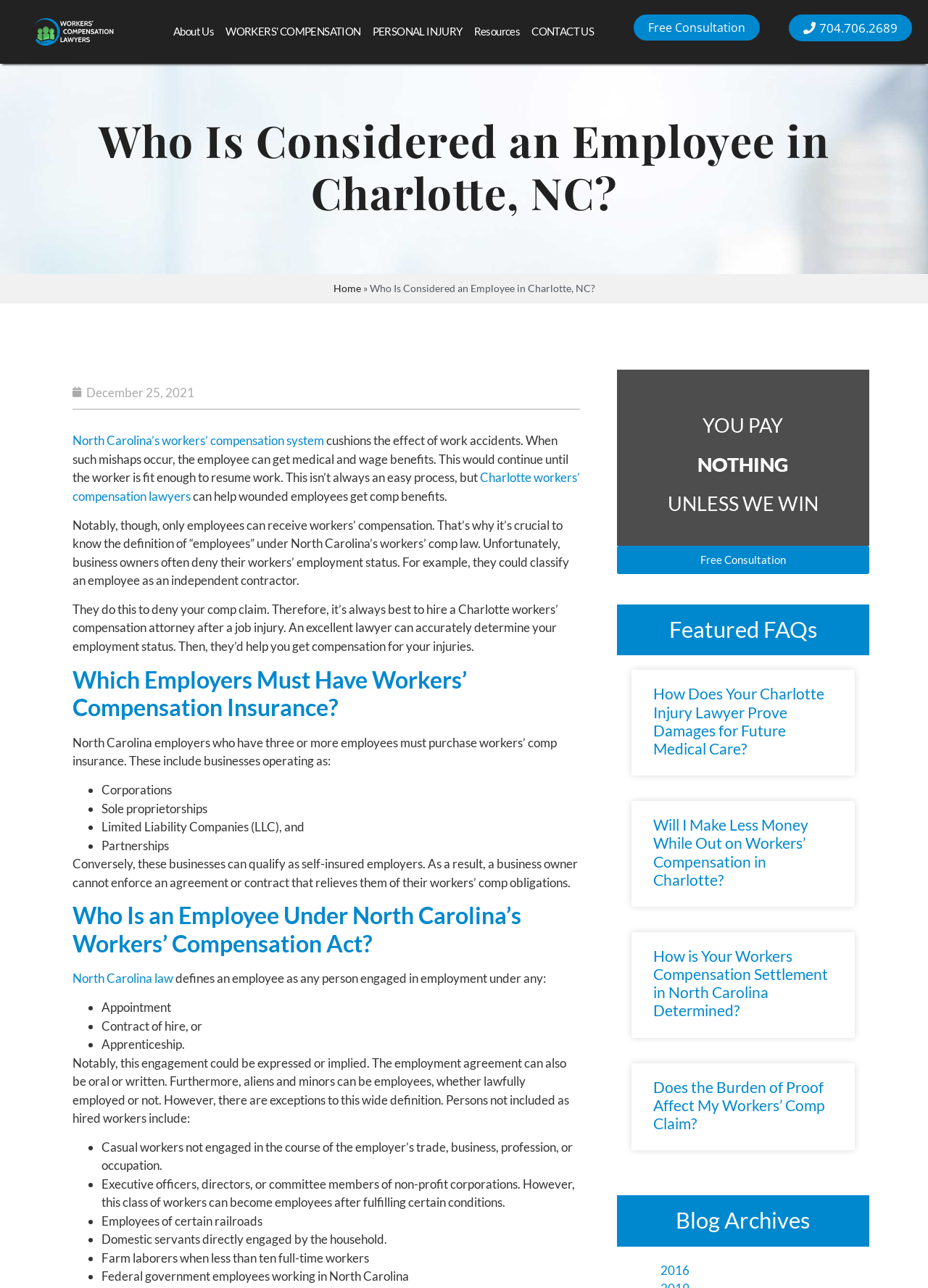What is the purpose of hiring a Charlotte workers' compensation attorney?
Utilize the information in the image to give a detailed answer to the question.

According to the article, hiring a Charlotte workers' compensation attorney can help determine one's employment status, which is crucial in receiving workers' compensation benefits.